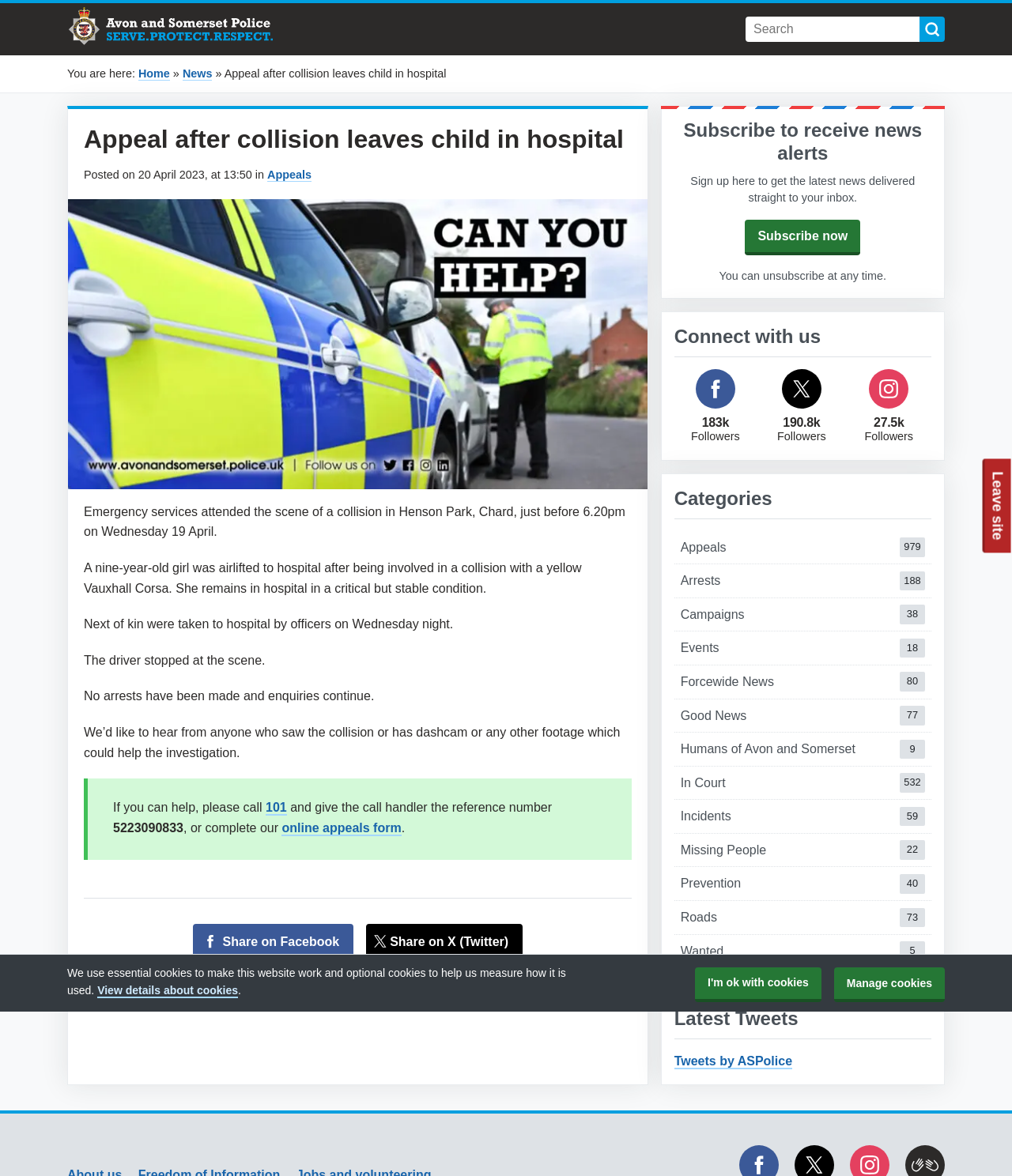Utilize the details in the image to thoroughly answer the following question: What is the color of the car involved in the collision?

I found the answer by reading the article on the webpage, which mentions that the collision involved a yellow Vauxhall Corsa.